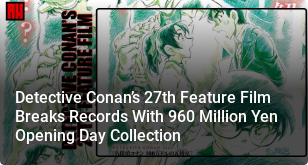Give a one-word or one-phrase response to the question: 
What is the franchise of the film?

Detective Conan